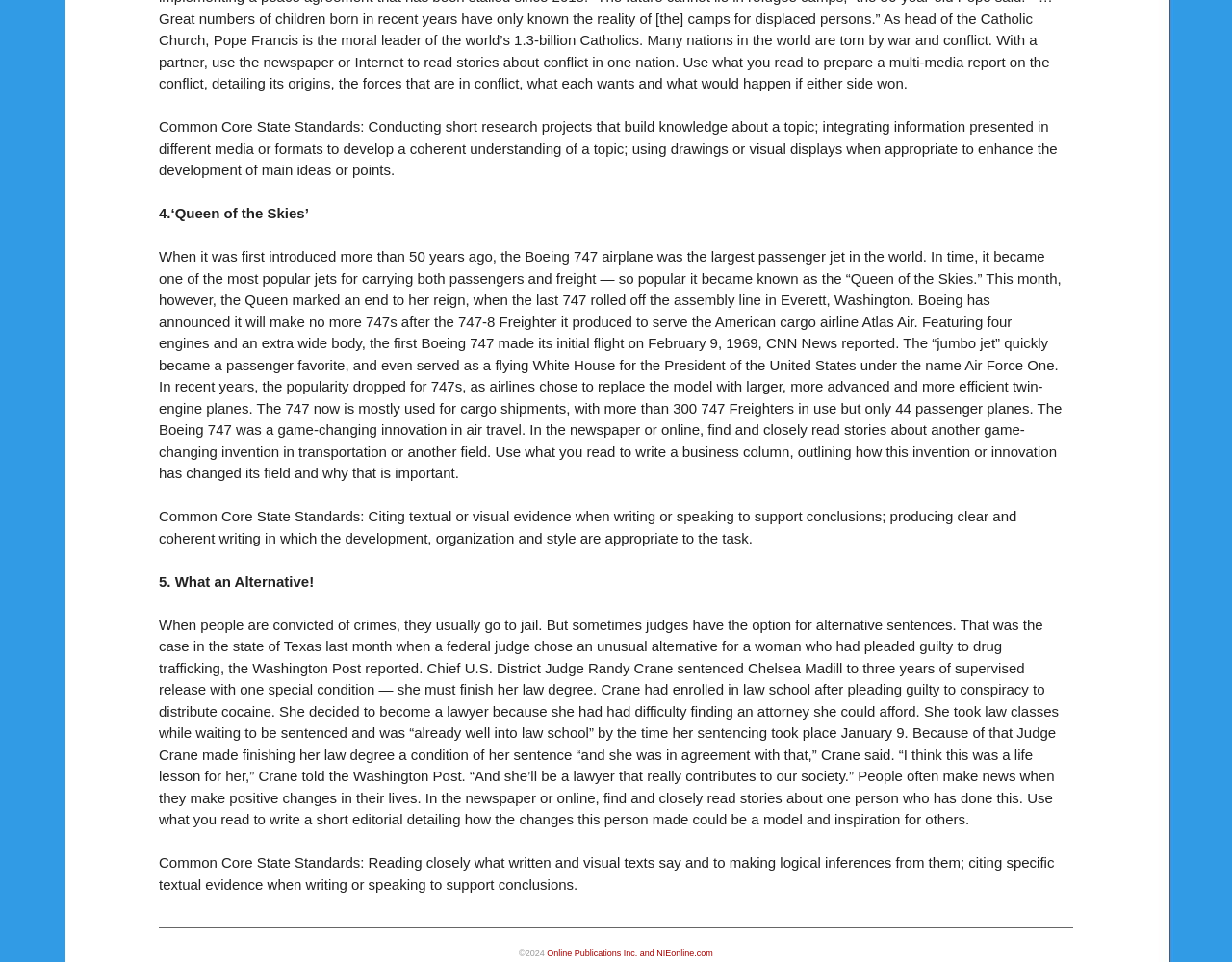Using the element description: "Online Publications Inc. and NIEonline.com", determine the bounding box coordinates. The coordinates should be in the format [left, top, right, bottom], with values between 0 and 1.

[0.444, 0.986, 0.579, 0.996]